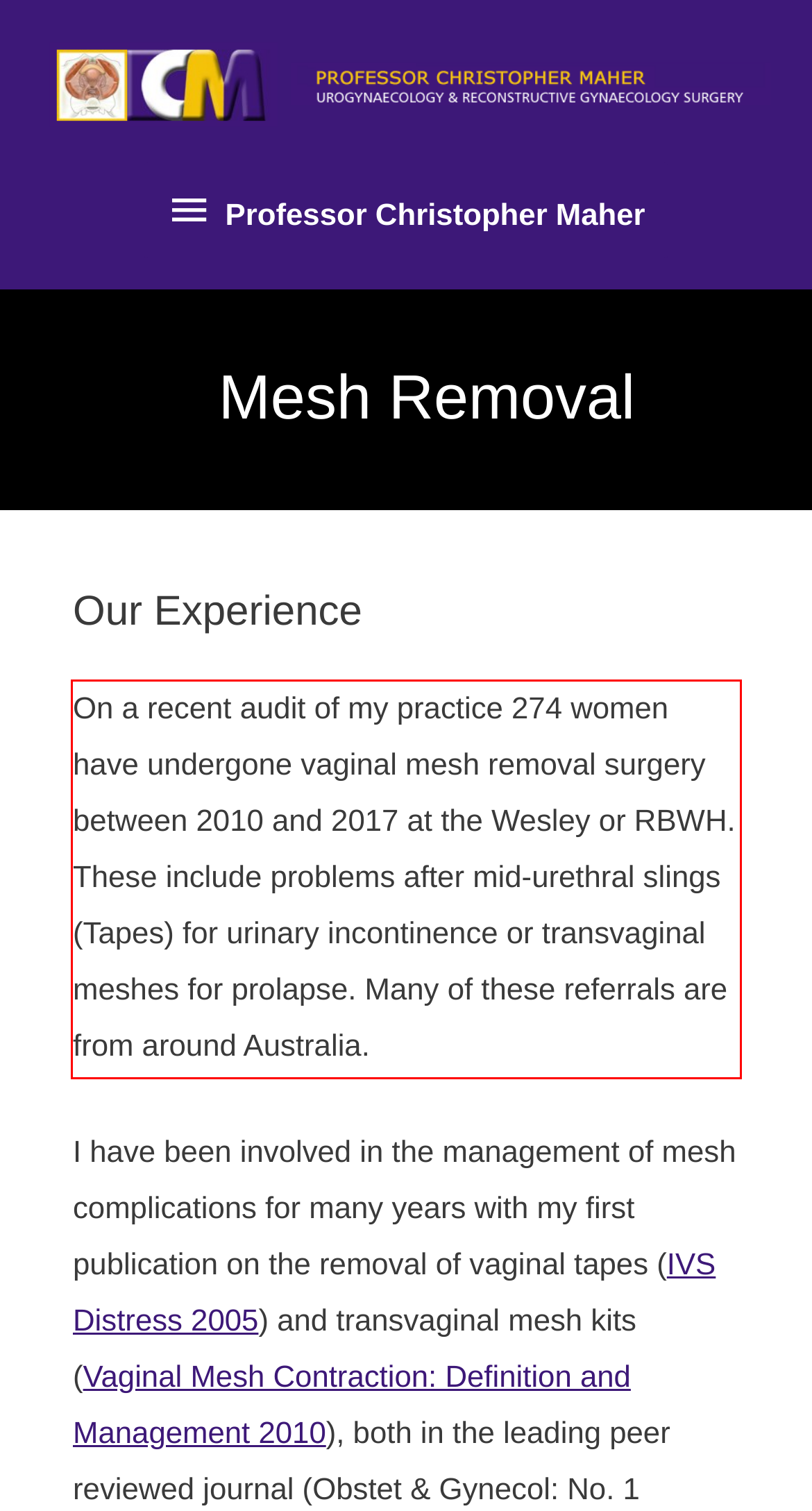You have a screenshot of a webpage, and there is a red bounding box around a UI element. Utilize OCR to extract the text within this red bounding box.

On a recent audit of my practice 274 women have undergone vaginal mesh removal surgery between 2010 and 2017 at the Wesley or RBWH. These include problems after mid-urethral slings (Tapes) for urinary incontinence or transvaginal meshes for prolapse. Many of these referrals are from around Australia.